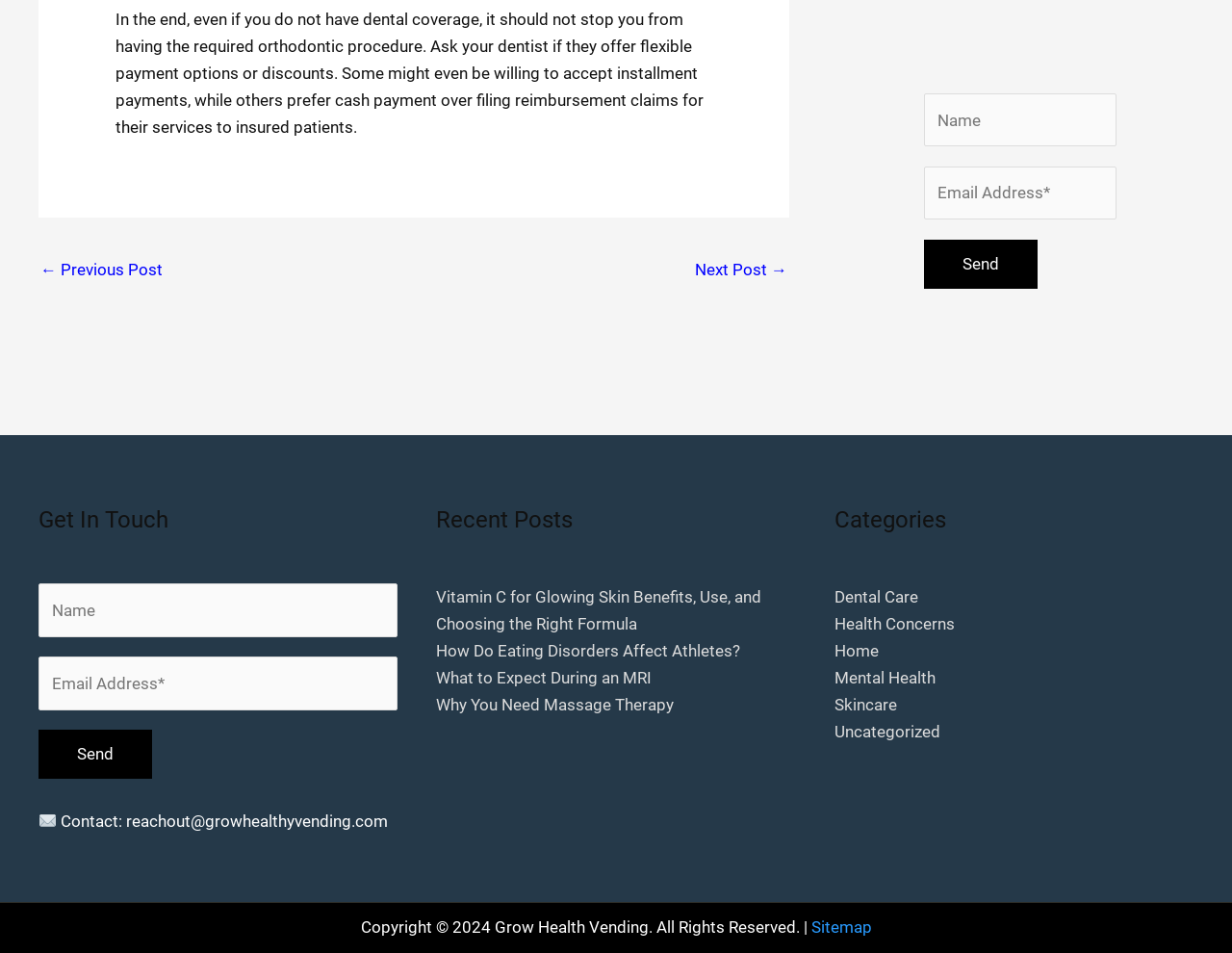Refer to the image and provide an in-depth answer to the question:
What are the recent posts on the website?

The recent posts section lists four articles with titles 'Vitamin C for Glowing Skin Benefits, Use, and Choosing the Right Formula', 'How Do Eating Disorders Affect Athletes?', 'What to Expect During an MRI', and 'Why You Need Massage Therapy'.